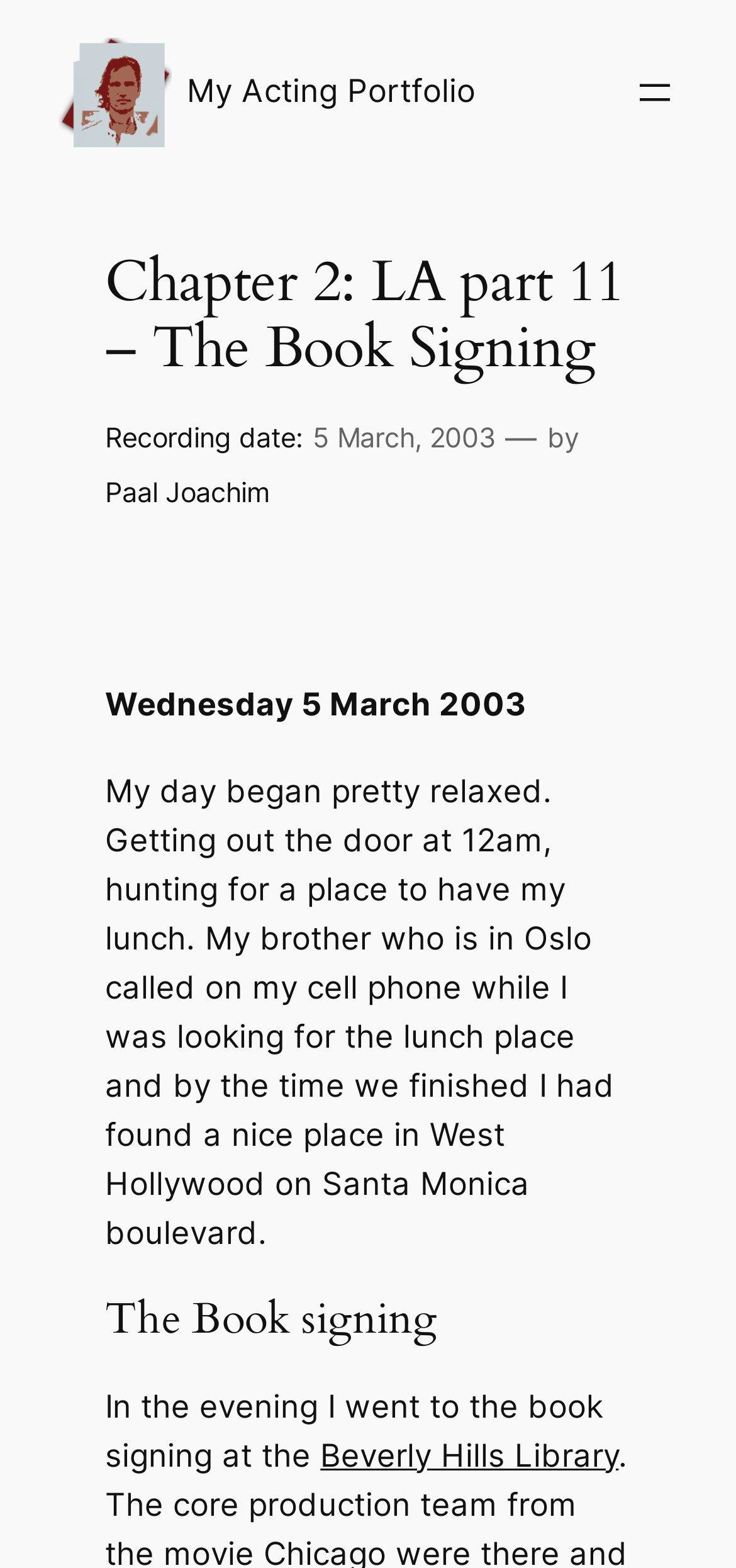Identify and extract the heading text of the webpage.

Chapter 2: LA part 11 – The Book Signing